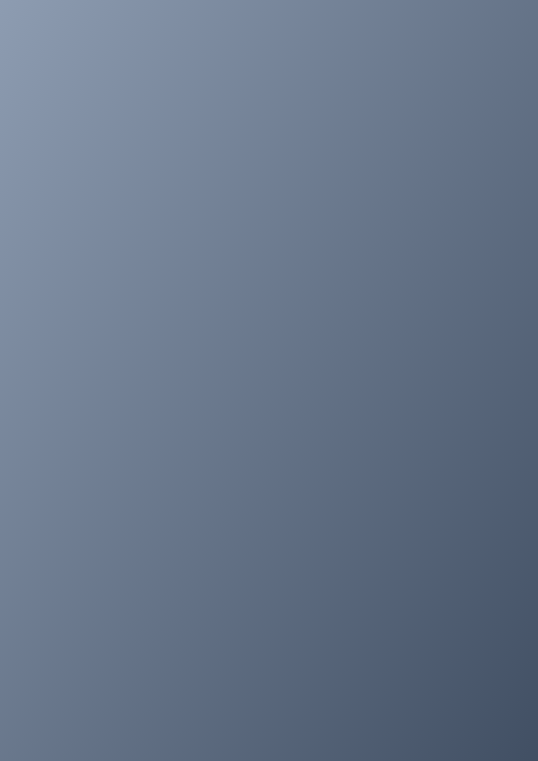Please give a succinct answer using a single word or phrase:
What industry is the cover letter example for?

Auto sales